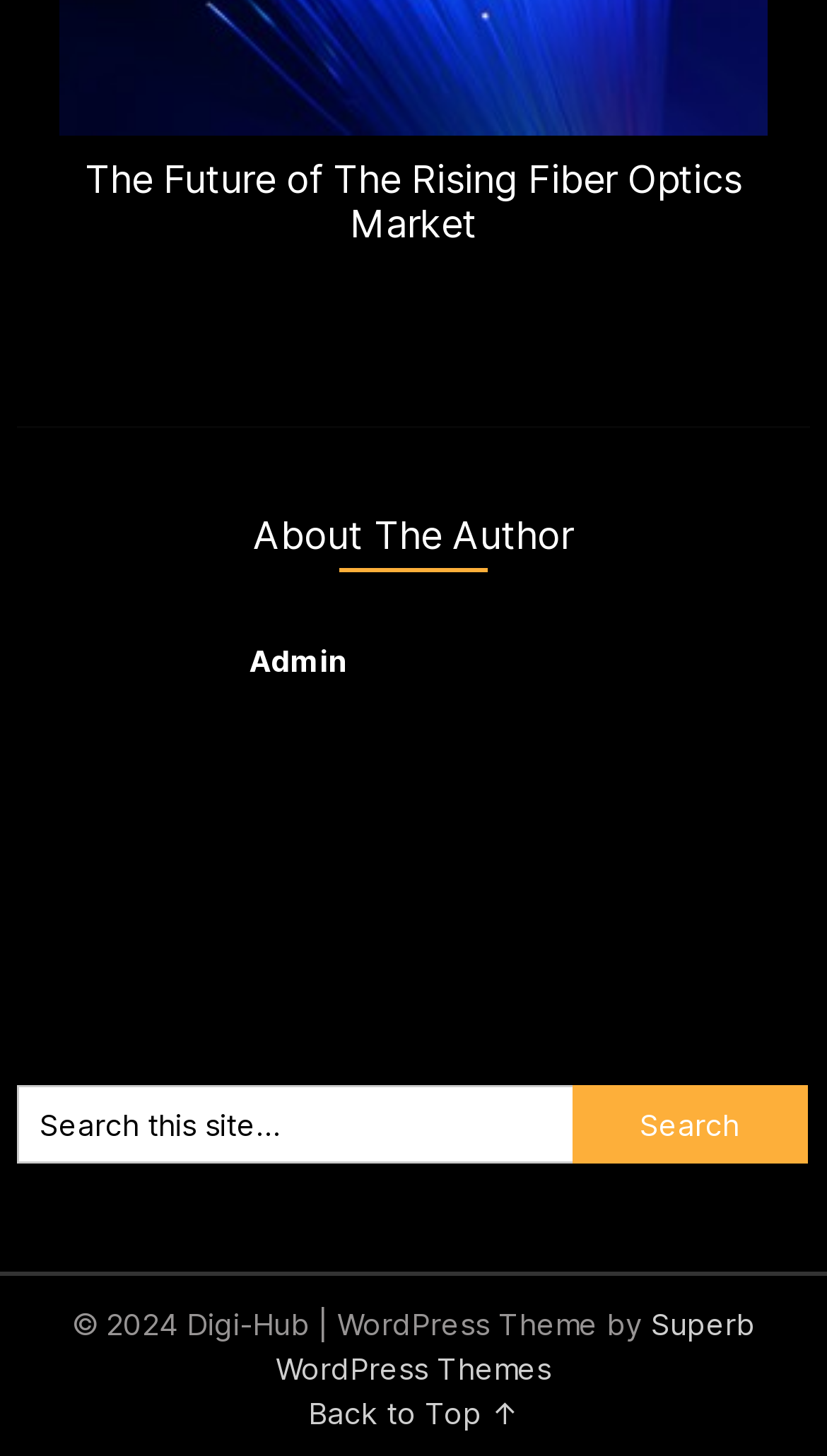Please provide a comprehensive answer to the question below using the information from the image: What is the purpose of the textbox?

The textbox is located in a group element with a static text 'Search this site...' and a button 'Search', suggesting that the purpose of the textbox is to search the website.